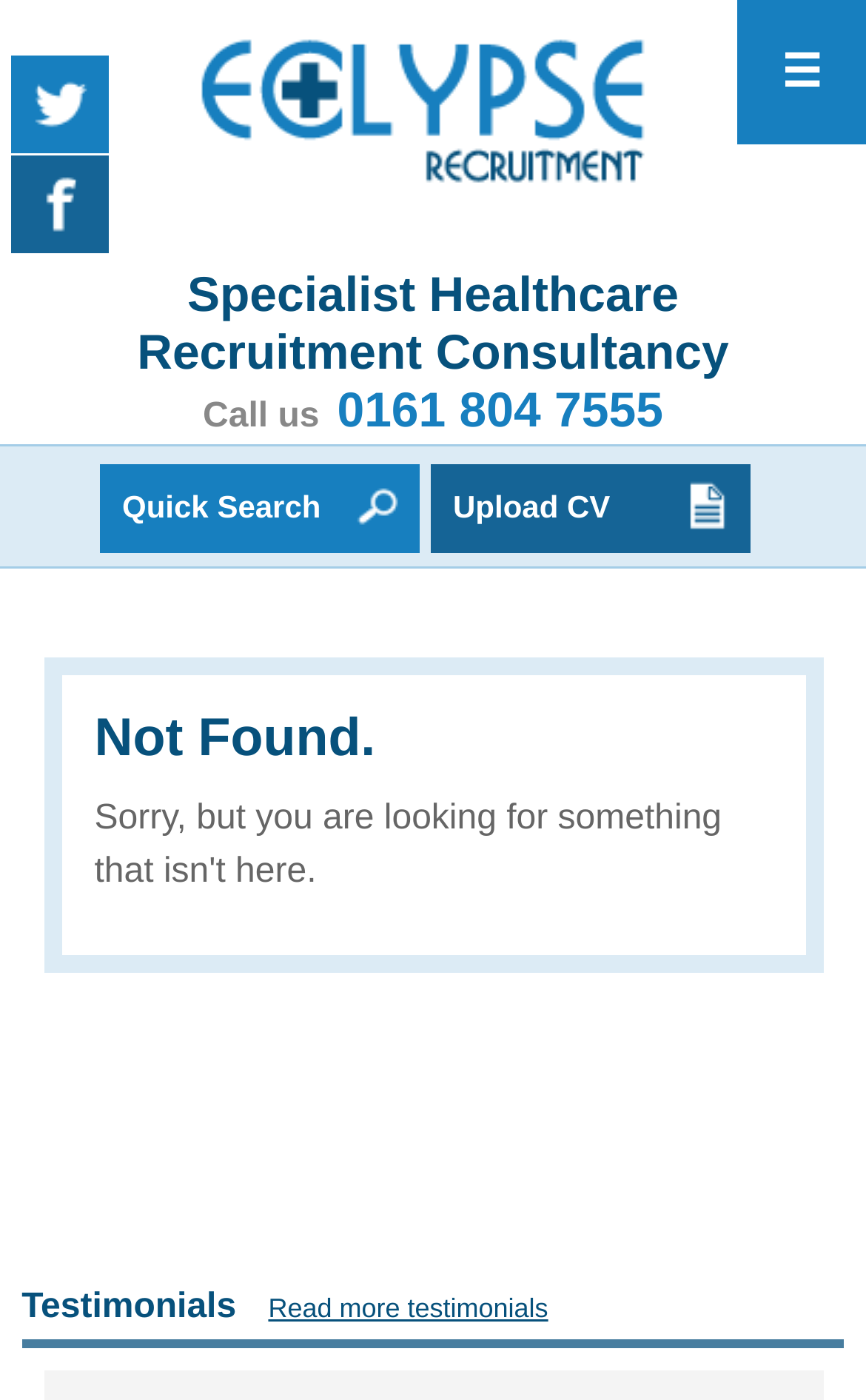Please determine the bounding box coordinates for the element that should be clicked to follow these instructions: "Subscribe to sale and event emails".

None